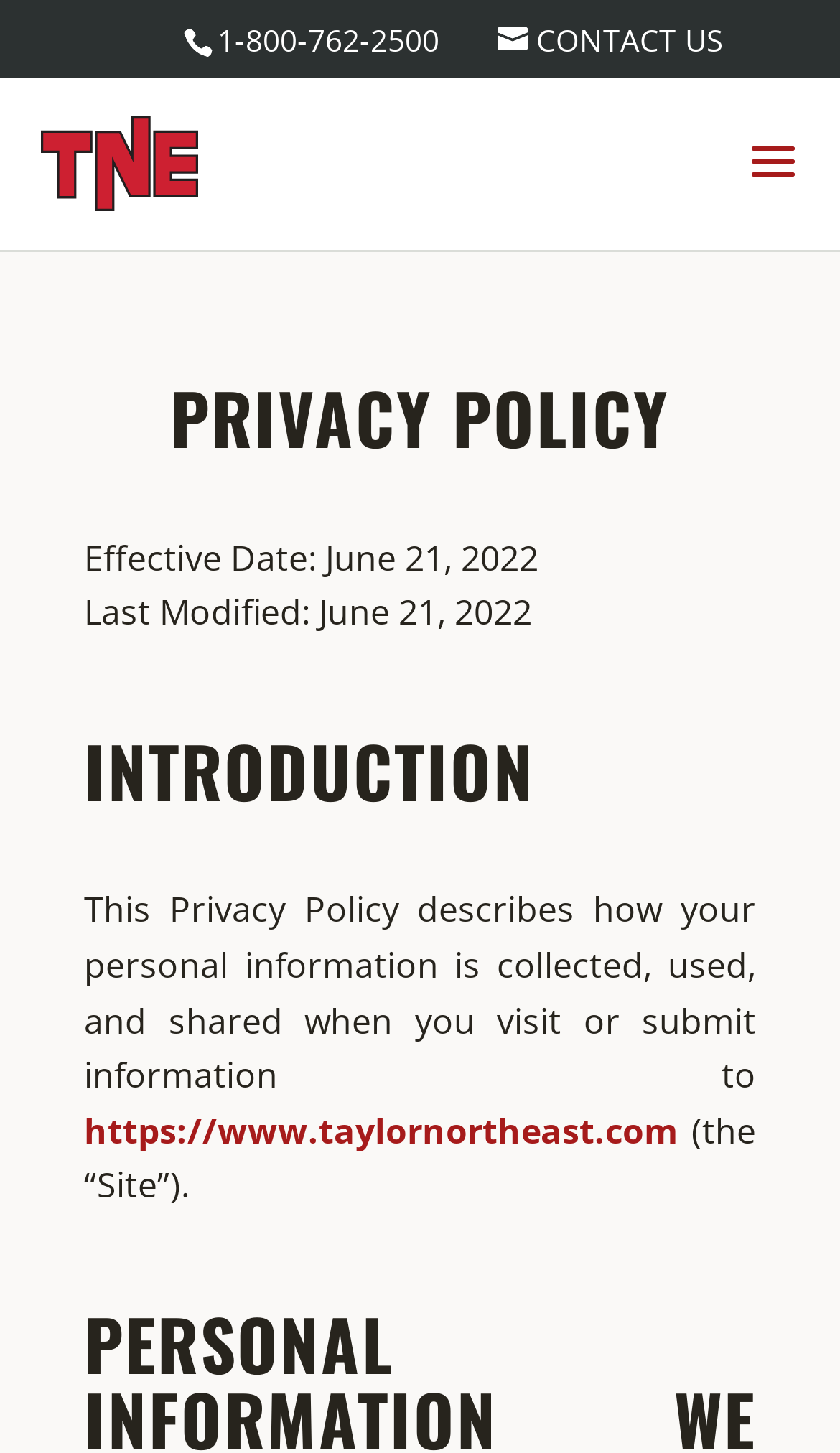Using the information in the image, give a detailed answer to the following question: What is the name of the website?

I found the name of the website by looking at the link element with the text 'Taylor Northeast' which is located at the top of the webpage, and also by looking at the image element with the same text.